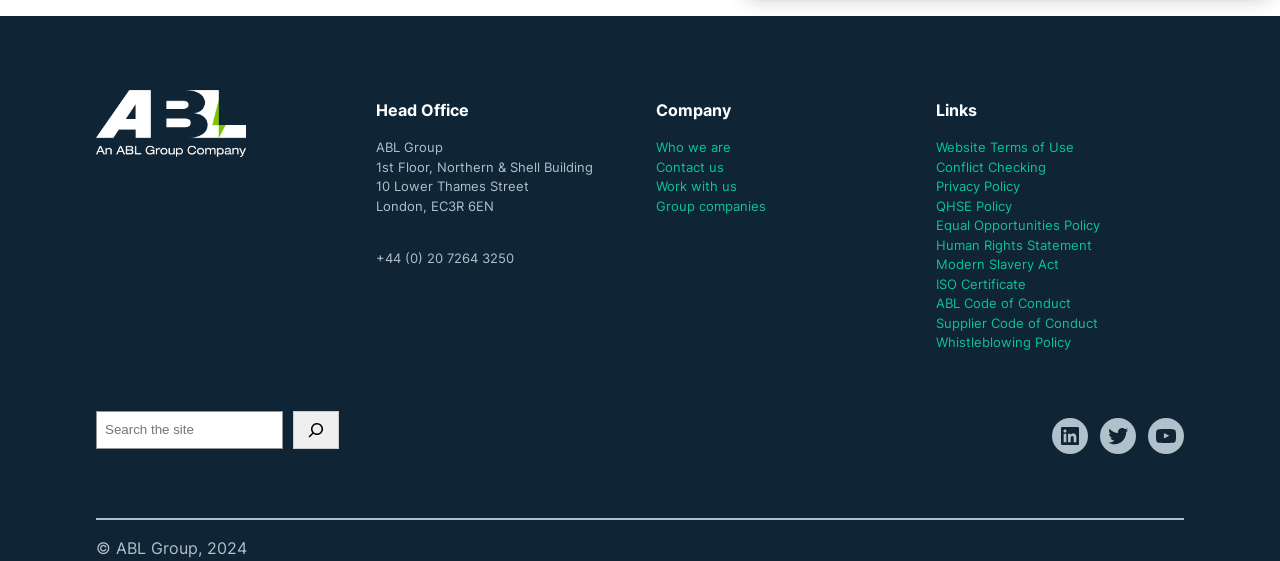Identify the bounding box coordinates of the clickable region to carry out the given instruction: "Visit the 'NEWS' section".

None